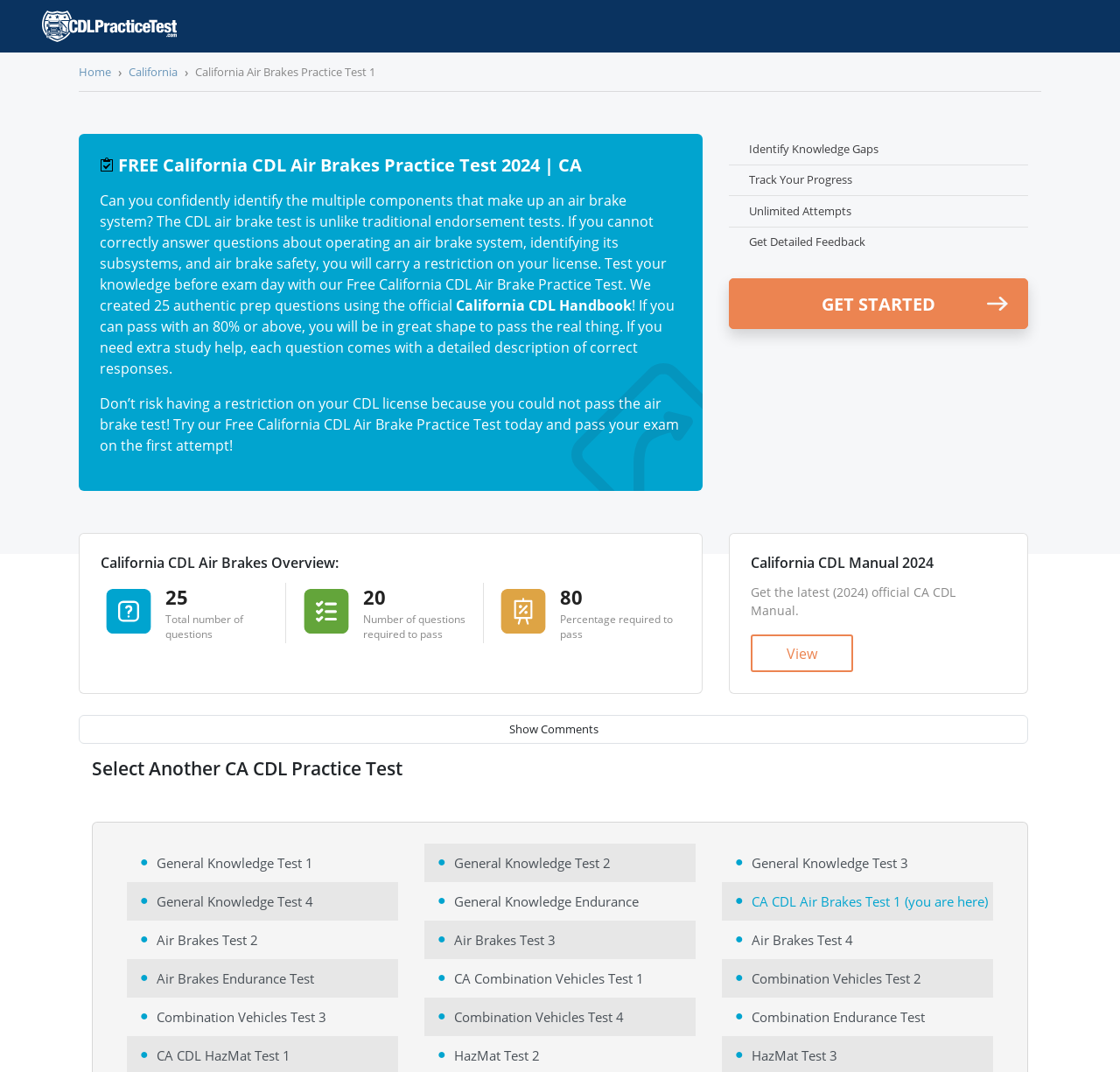Locate and extract the headline of this webpage.

 FREE California CDL Air Brakes Practice Test 2024 | CA